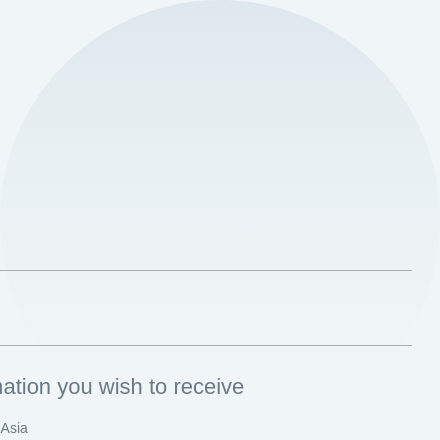Describe the image with as much detail as possible.

The image features a clean and modern design, primarily highlighted by a large circular element filled with a soft gradient. This circular shape seamlessly integrates into the overall layout, creating a soothing visual feel. Below the circle, there's a clear prompt inviting users to select topics regarding information they wish to receive, specifically referencing updates related to Central Asia, the South Caucasus, Russia, Ukraine, and other countries in the former Soviet Union. The user interface is designed to facilitate easy engagement, emphasizing a user-friendly experience for those interested in subscribing to updates on these significant regional matters.